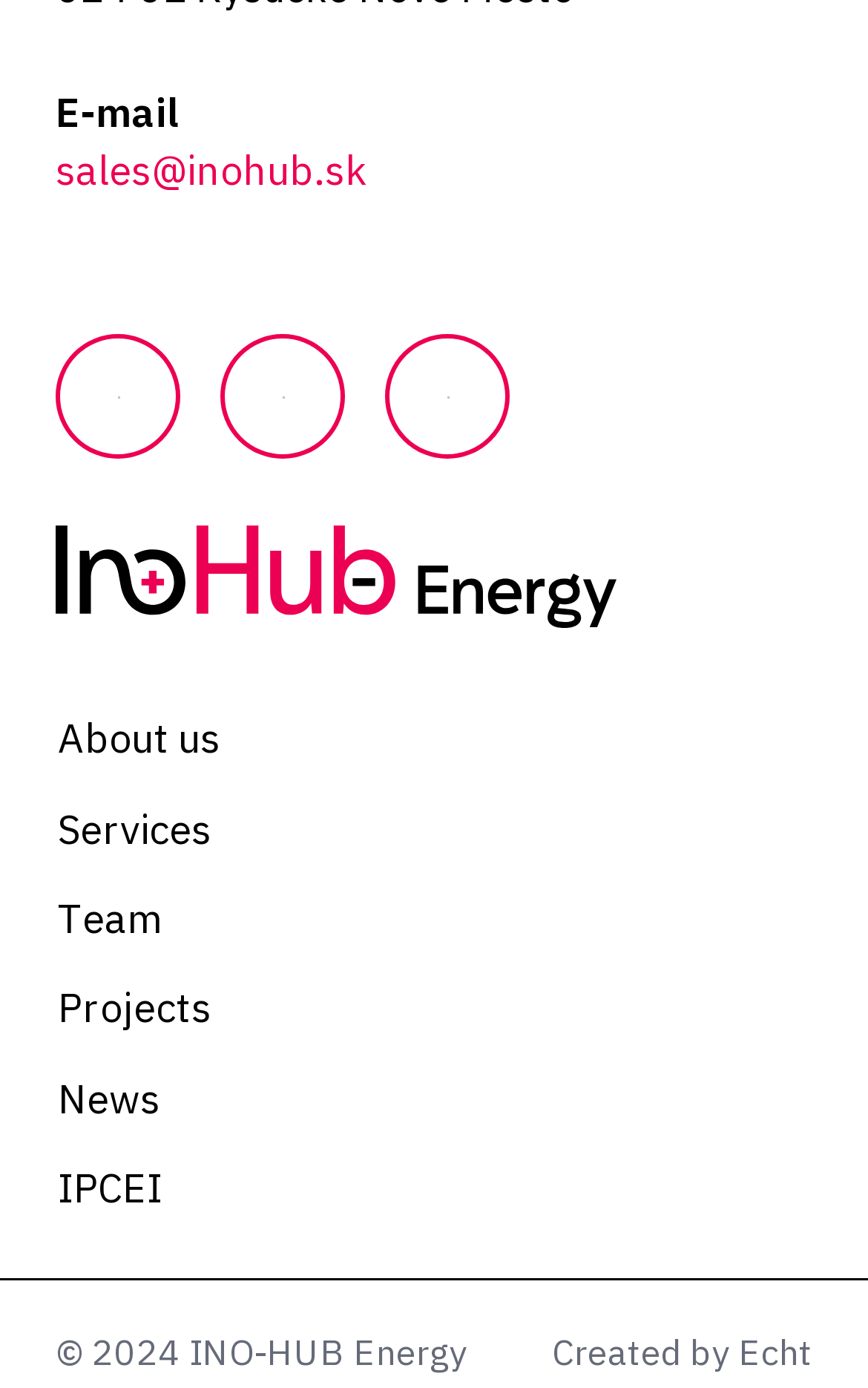Locate the bounding box of the user interface element based on this description: "News".

[0.026, 0.76, 0.974, 0.825]